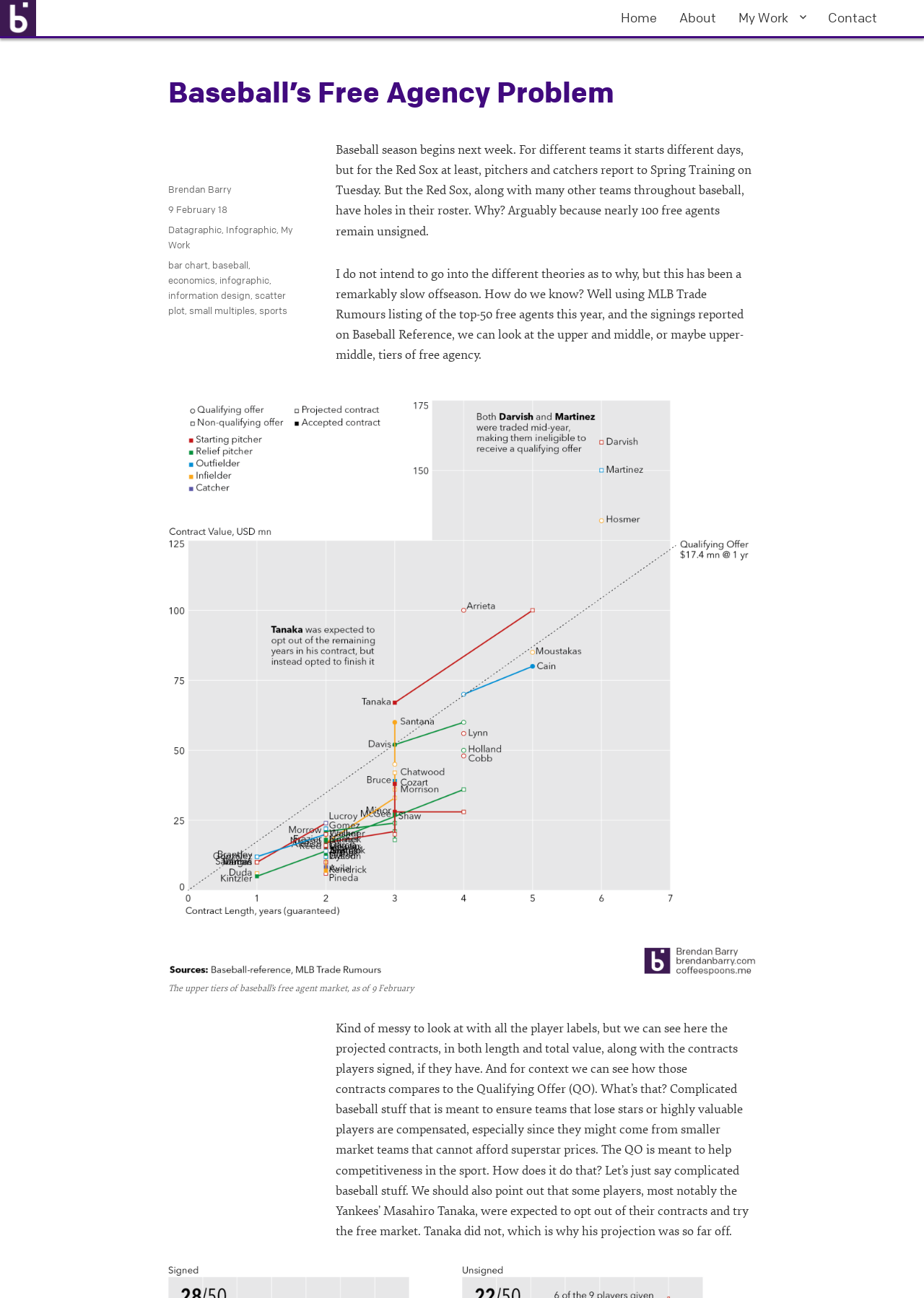Bounding box coordinates are specified in the format (top-left x, top-left y, bottom-right x, bottom-right y). All values are floating point numbers bounded between 0 and 1. Please provide the bounding box coordinate of the region this sentence describes: small multiples

[0.204, 0.235, 0.276, 0.244]